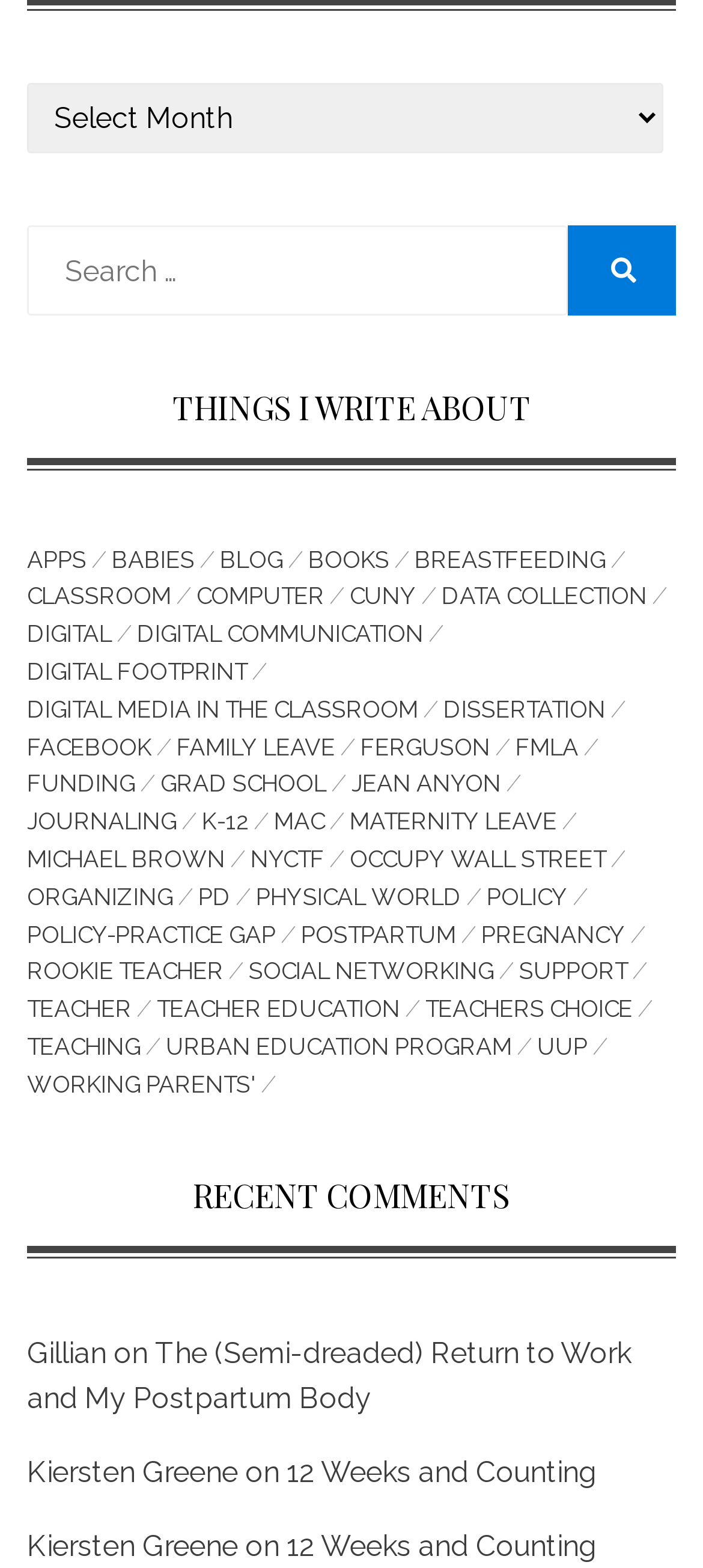Locate the bounding box coordinates of the clickable area needed to fulfill the instruction: "Click on the 'October 2023' link".

None